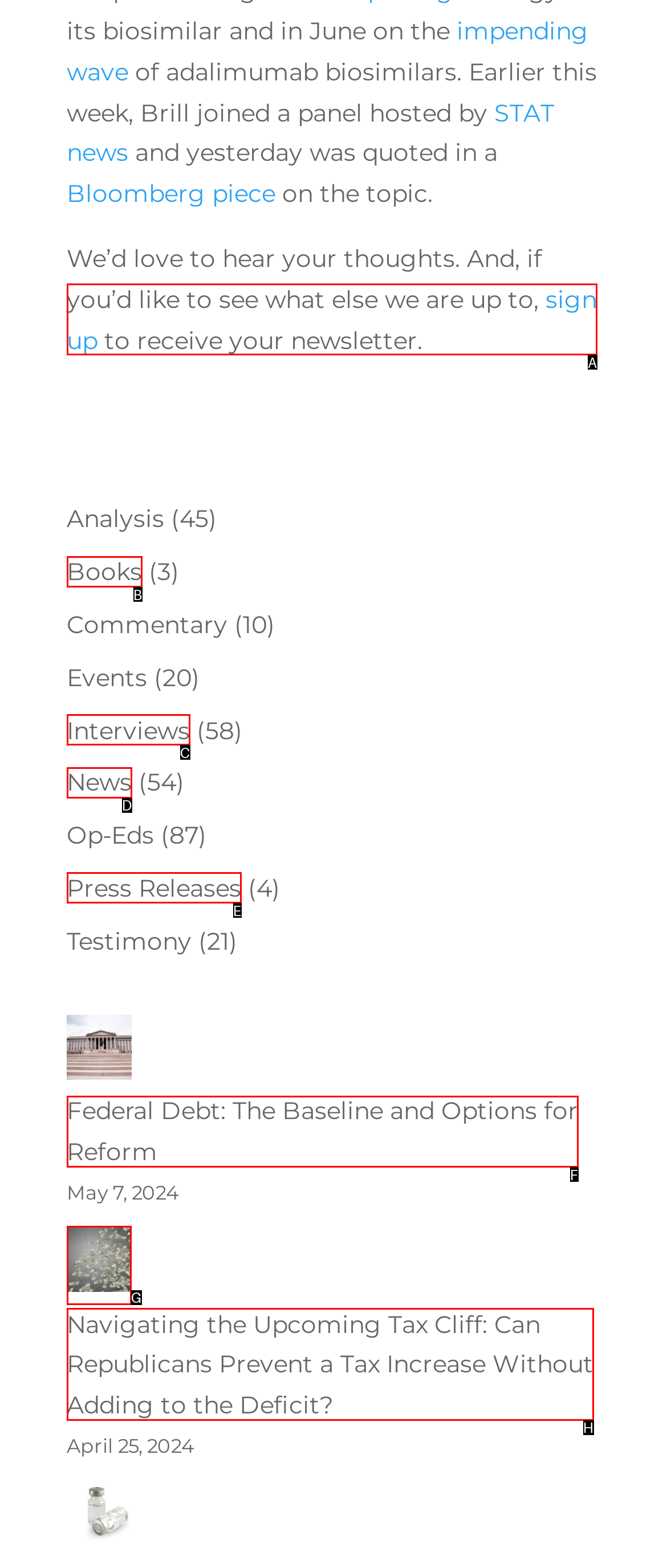Which HTML element should be clicked to complete the following task: check the article on navigating the upcoming tax cliff?
Answer with the letter corresponding to the correct choice.

G